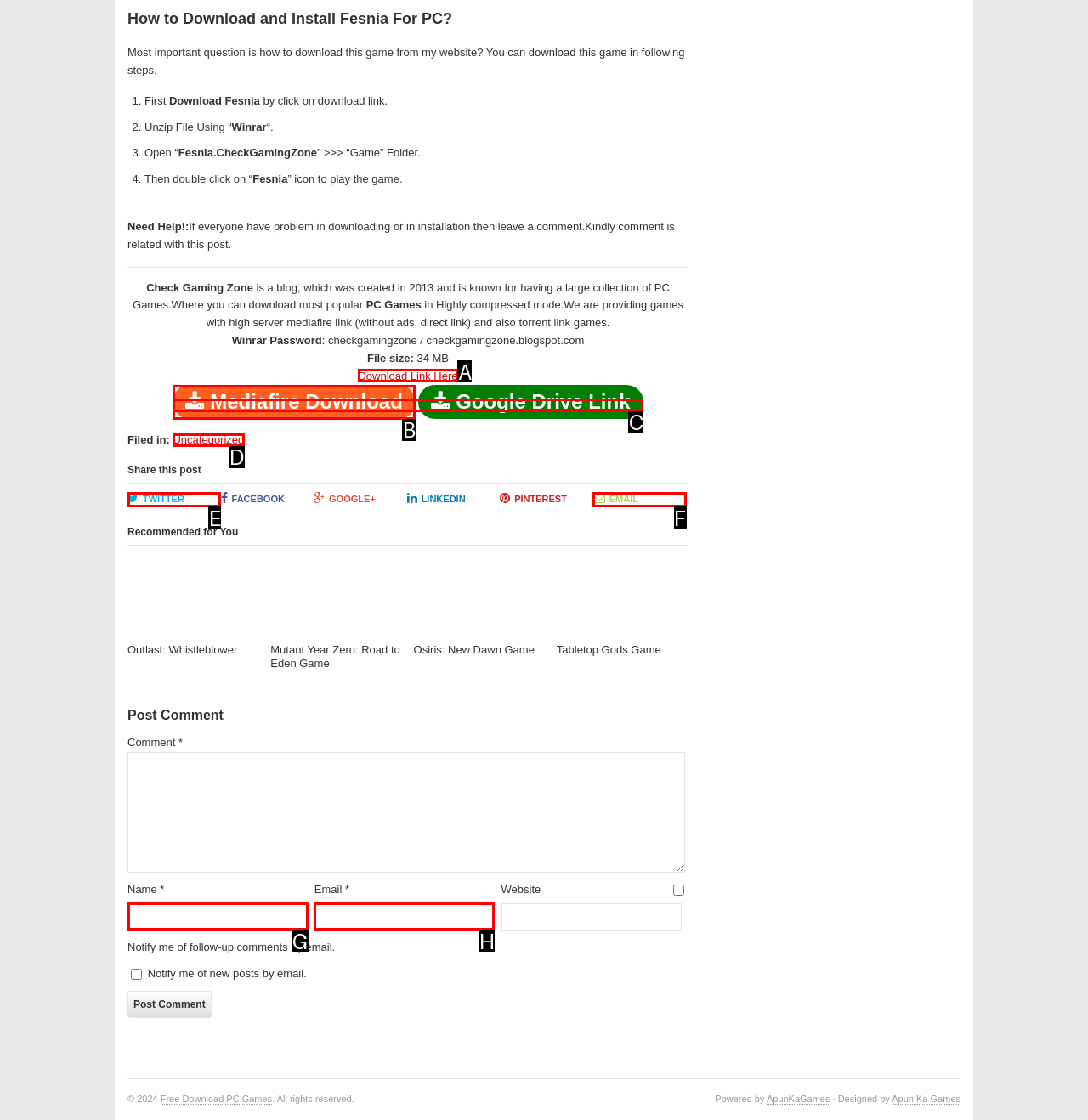Given the description: Twitter, select the HTML element that best matches it. Reply with the letter of your chosen option.

E